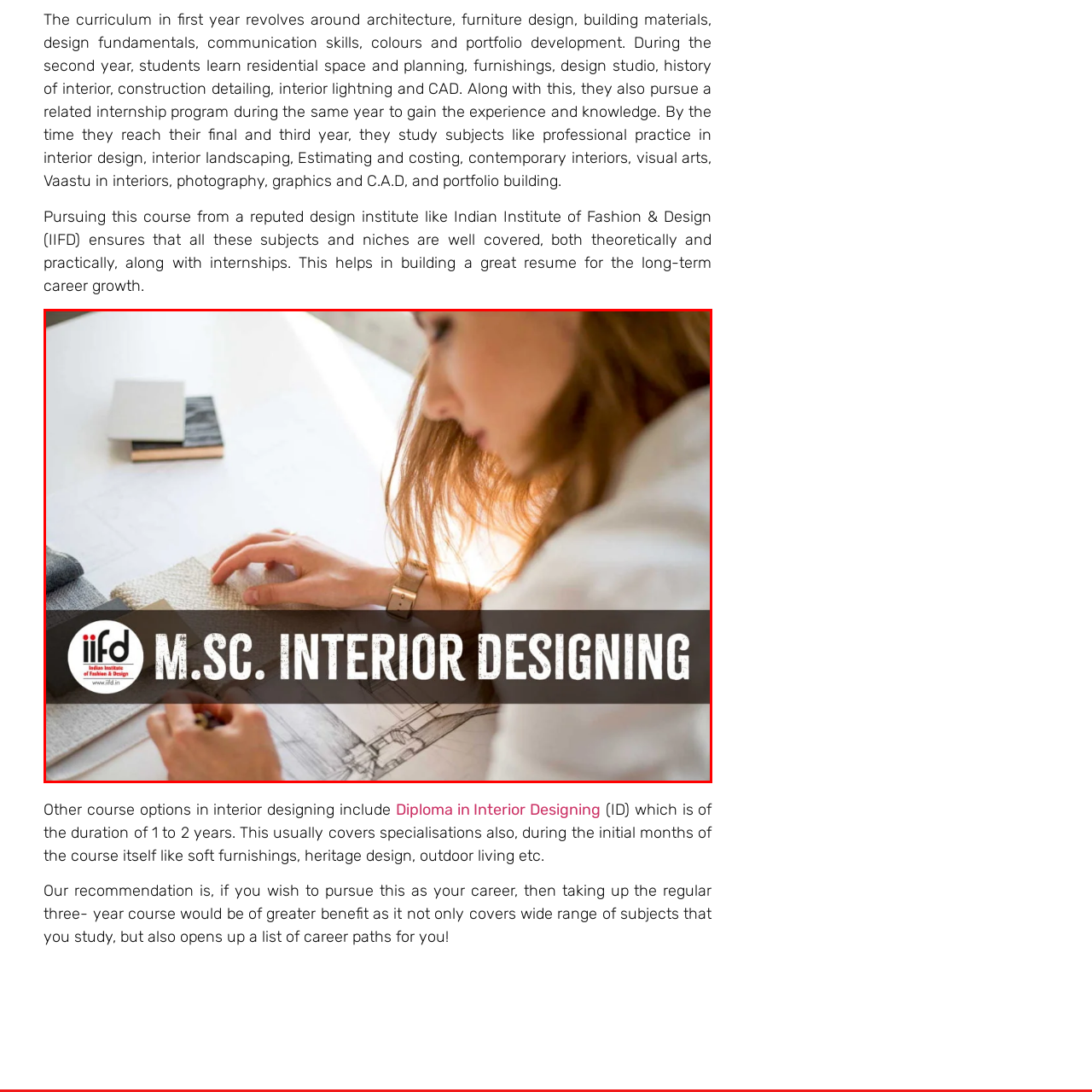Create a thorough and descriptive caption for the photo marked by the red boundary.

The image showcases a focused individual engaged in the creative process of interior designing, highlighting the practical elements of the M.Sc. Interior Designing program offered by the Indian Institute of Fashion & Design (IIFD). The student is seen examining various materials, which include swatches of fabric and design samples, indicative of hands-on learning and portfolio development essential in the curriculum. This program covers a comprehensive range of subjects over three years, including architecture, furniture design, and visual arts, ensuring students develop a robust skill set necessary for a successful career in interior design. The bold text "M.Sc. INTERIOR DESIGNING" underscores the academic commitment and professional opportunities that arise from this specialized training.